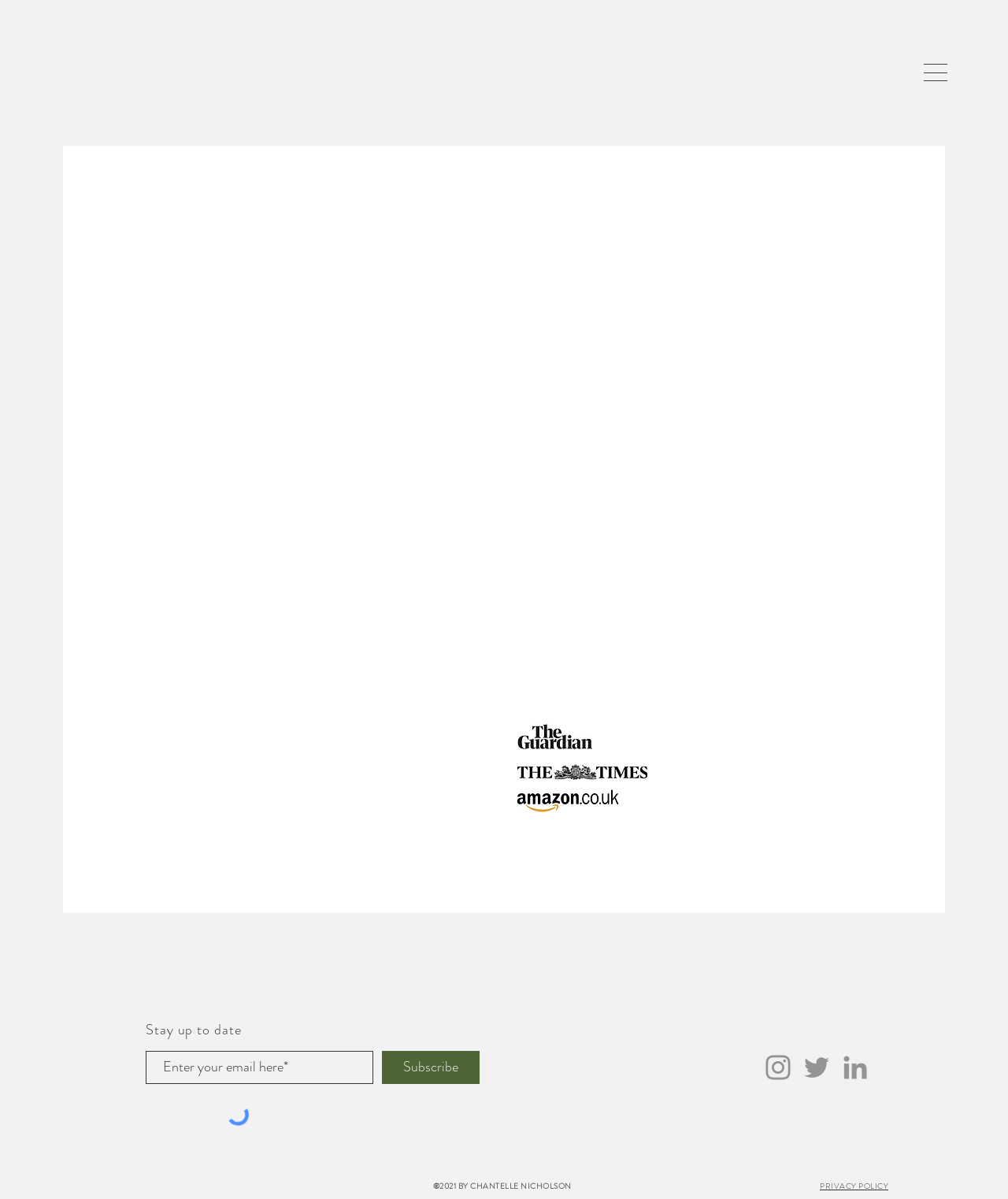Provide a brief response to the question below using a single word or phrase: 
What is the purpose of the 'Subscribe' button?

To stay up to date